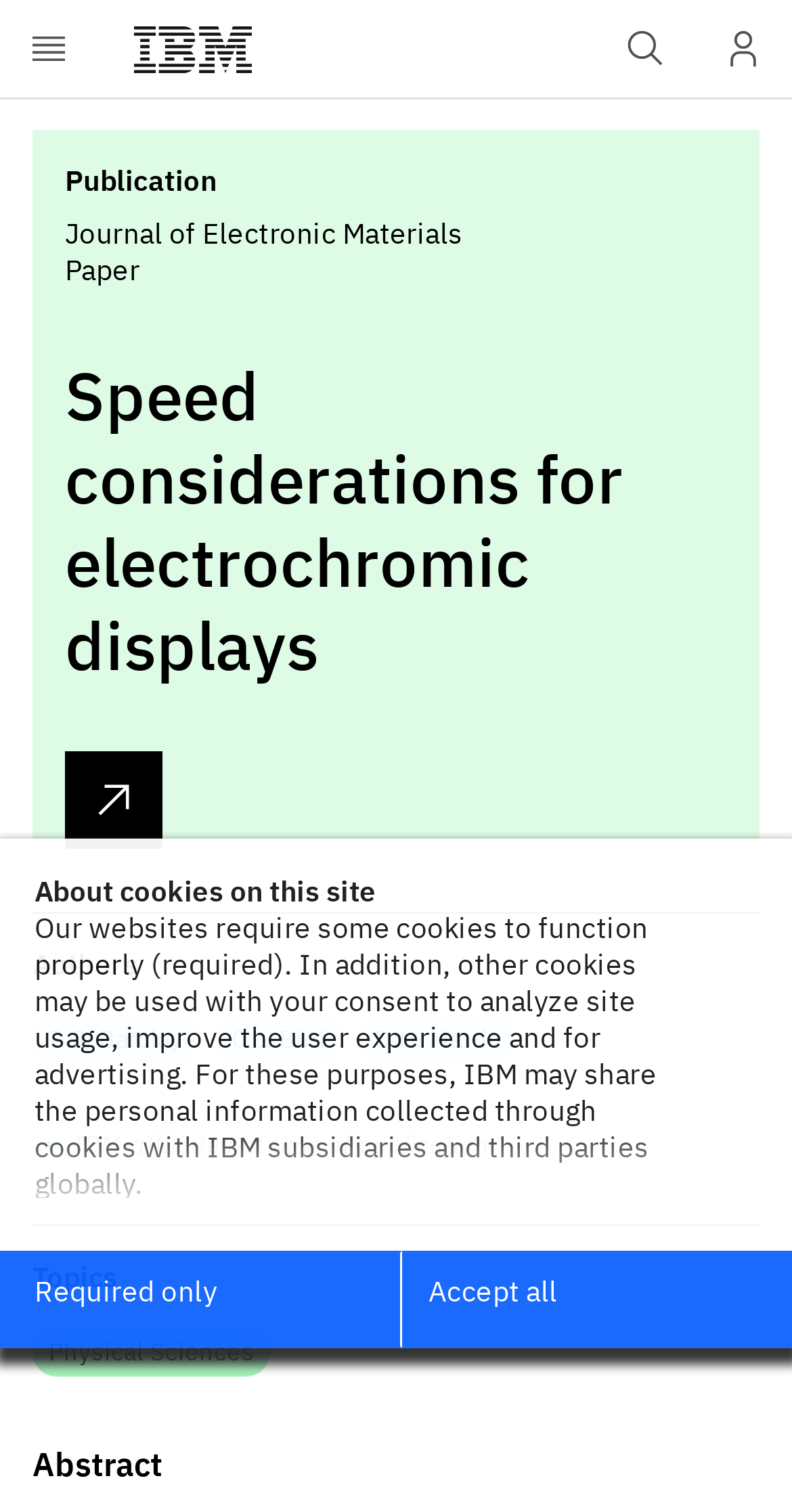Explain the webpage's design and content in an elaborate manner.

The webpage appears to be a research paper publication page from IBM Research. At the top, there is a banner with the IBM logo and a button to open a menu. Below the banner, there is a header section with the title "Speed considerations for electrochromic displays for Journal of Electronic Materials" and a link to view the publication.

The main content area is divided into sections. The first section displays information about the publication, including the journal name, paper type, and a heading with the title of the paper. Below this, there is a section listing the authors, including D.J. Barclay, C.L. Bird, and D.H. Martin, with links to their profiles.

Further down, there is a section titled "Topics" with a link to "Physical Sciences". The page also includes a section with information about cookies on the site, including a description of how they are used and a button to manage cookie preferences. There is also a link to IBM's privacy statement.

Throughout the page, there are various buttons and links to navigate to different sections or access additional information. The overall layout is organized, with clear headings and concise text.